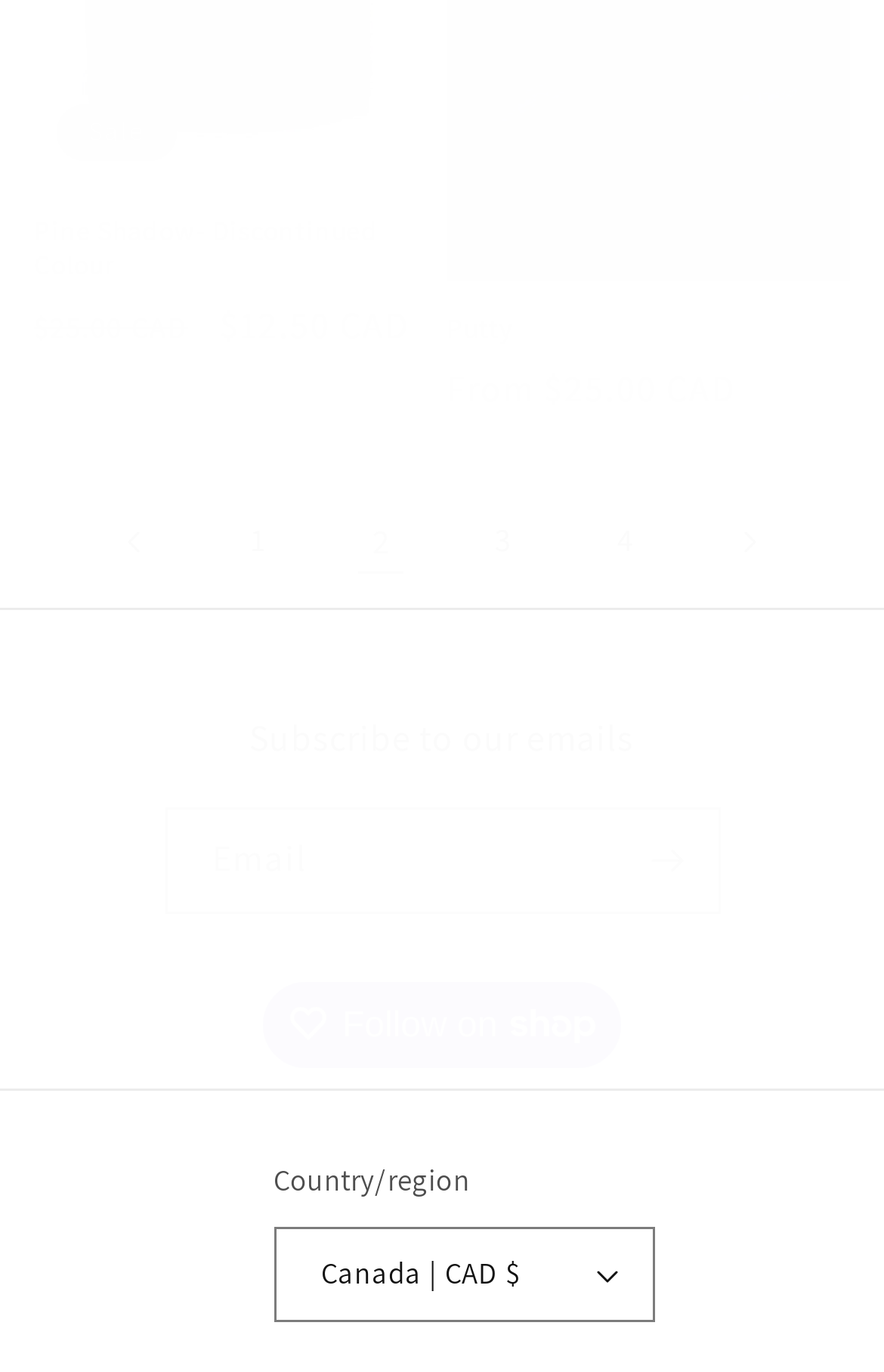Please provide a comprehensive response to the question based on the details in the image: What is the current country/region selected?

I looked for the 'Country/region' heading and found a button labeled 'Canada | CAD $' next to it, which indicates that the current country/region selected is Canada.